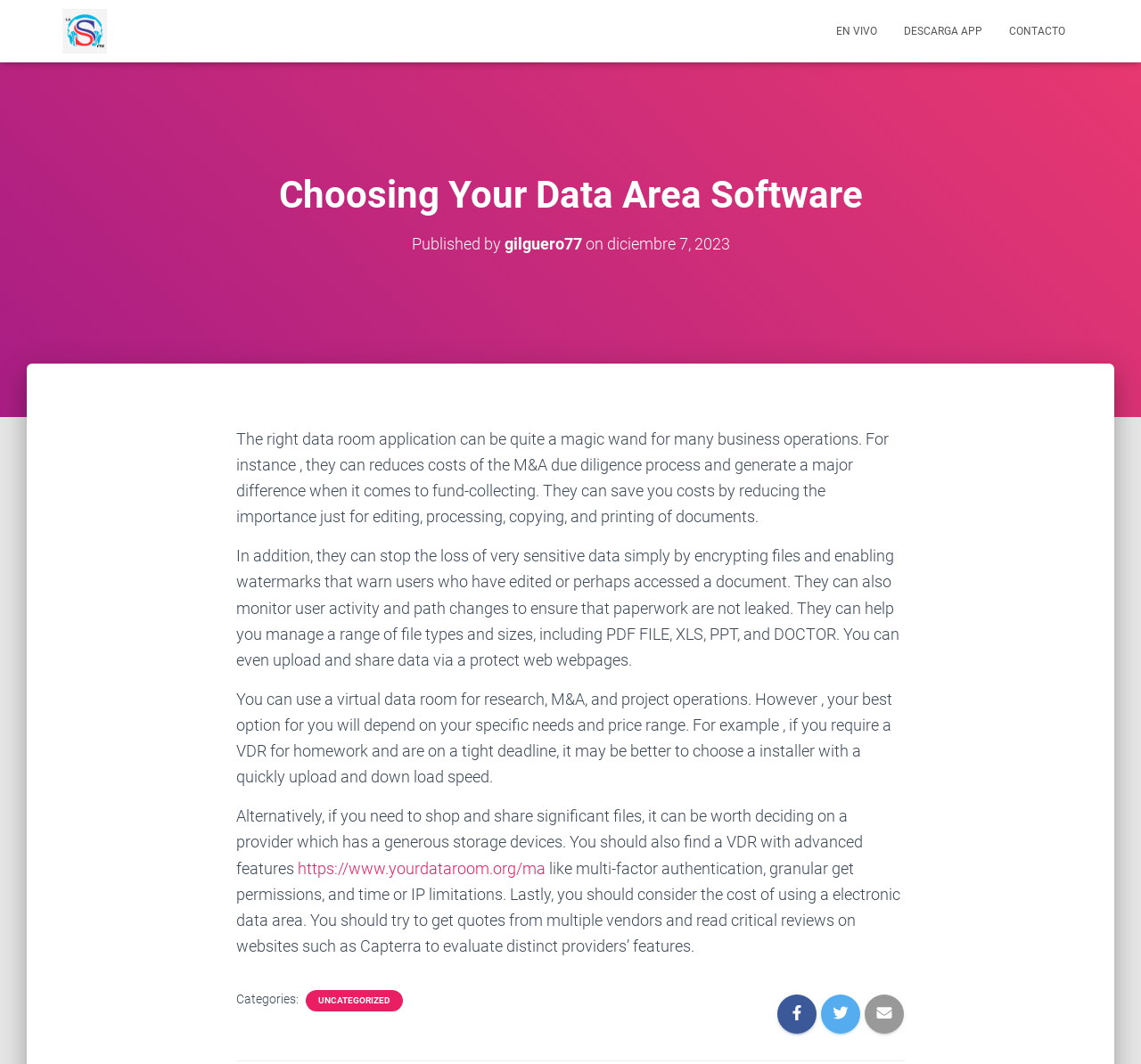What type of files can be managed by a VDR?
Look at the image and provide a short answer using one word or a phrase.

PDF, XLS, PPT, and DOC